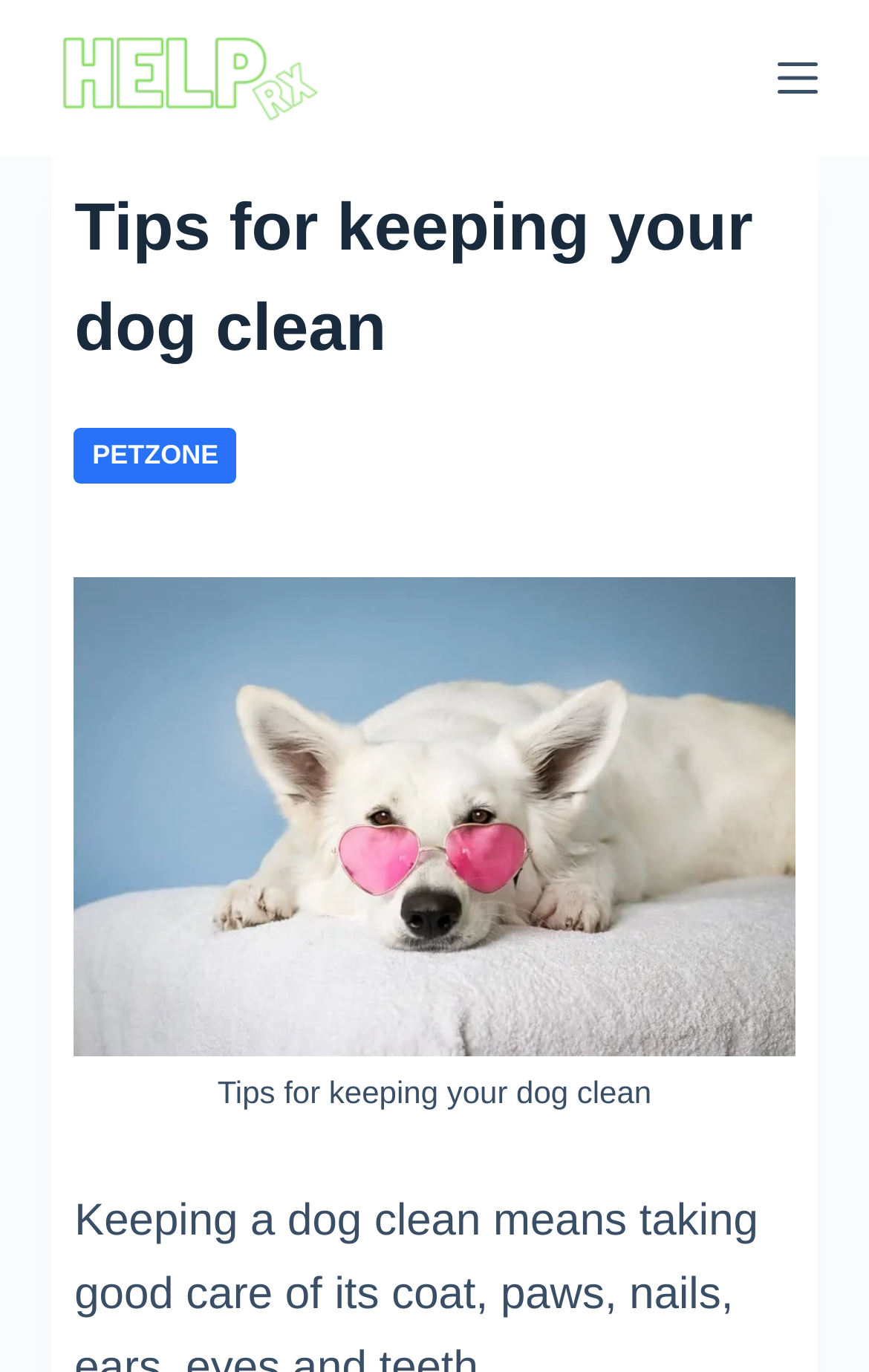Ascertain the bounding box coordinates for the UI element detailed here: "Skip to content". The coordinates should be provided as [left, top, right, bottom] with each value being a float between 0 and 1.

[0.0, 0.0, 0.103, 0.032]